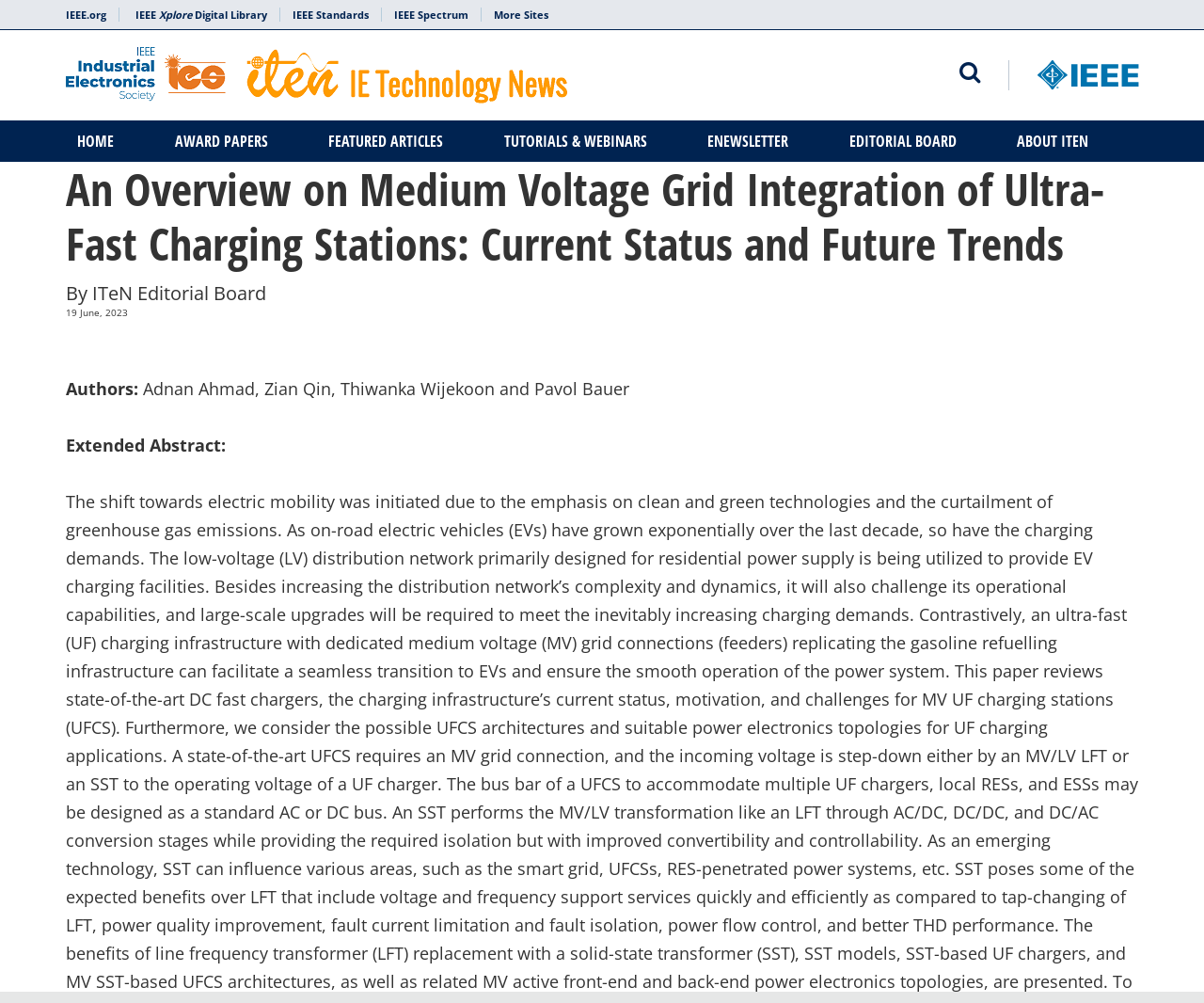Identify the bounding box coordinates of the region that needs to be clicked to carry out this instruction: "read about AWARD PAPERS". Provide these coordinates as four float numbers ranging from 0 to 1, i.e., [left, top, right, bottom].

[0.136, 0.133, 0.232, 0.148]